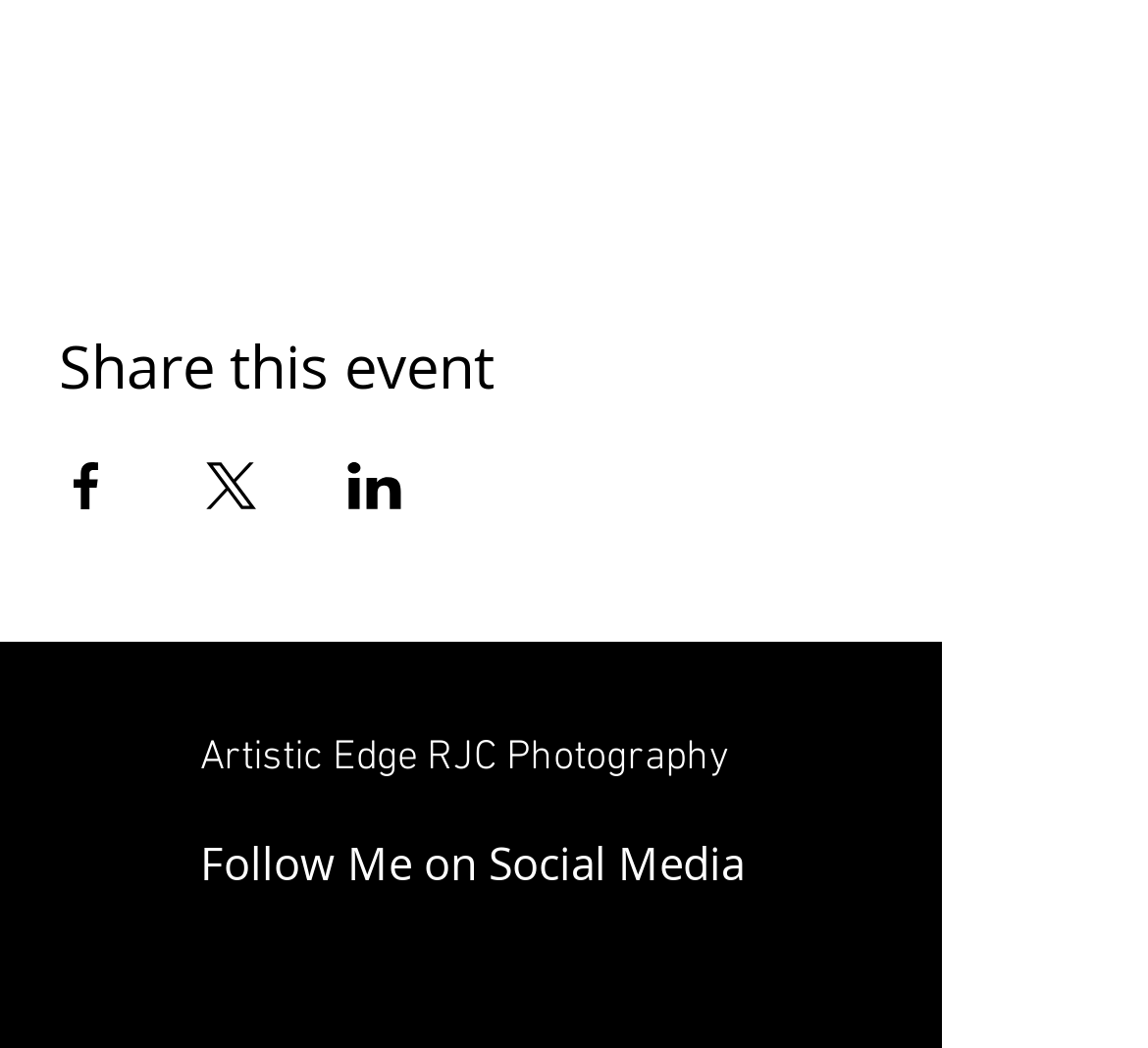Given the element description "CSO Perspectives Live", identify the bounding box of the corresponding UI element.

None